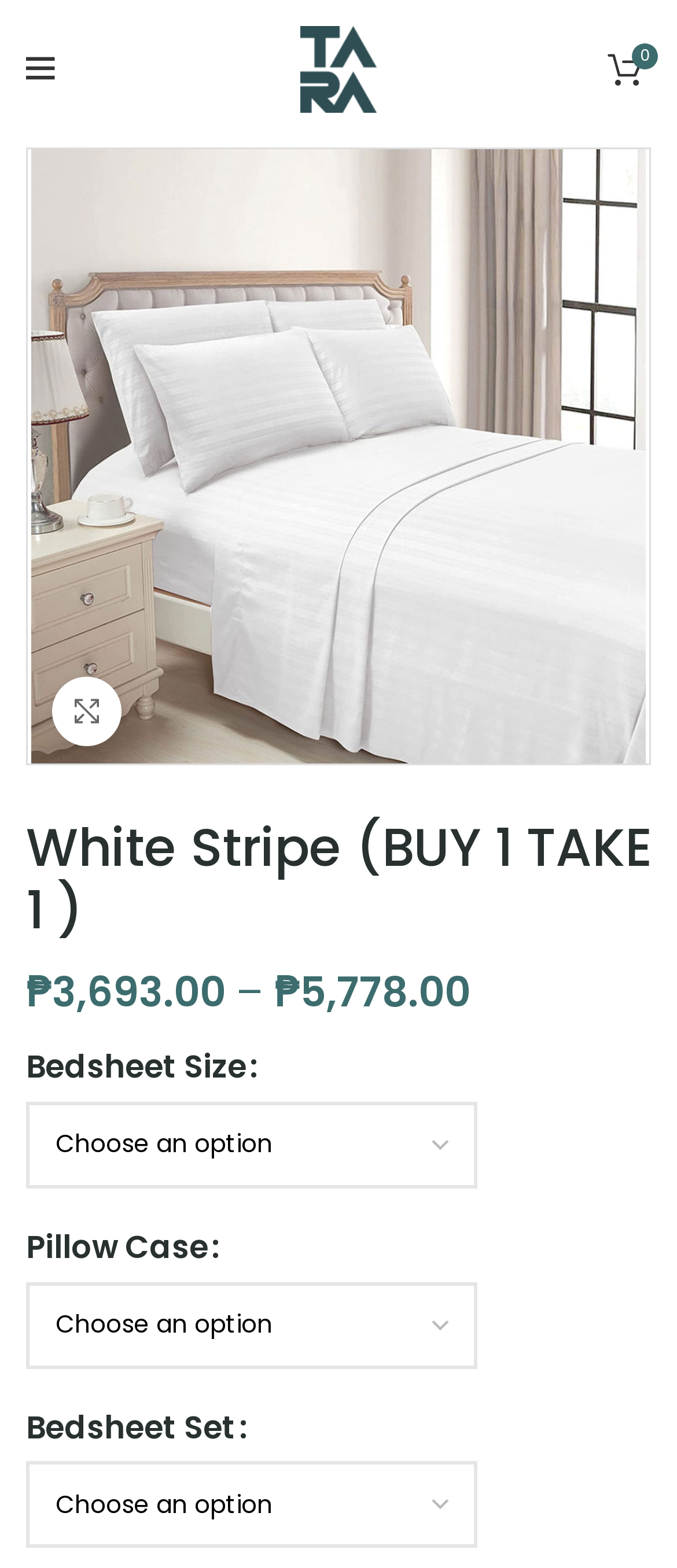What is the original price of the White Stripe product?
Answer the question with a single word or phrase by looking at the picture.

₱5,778.00